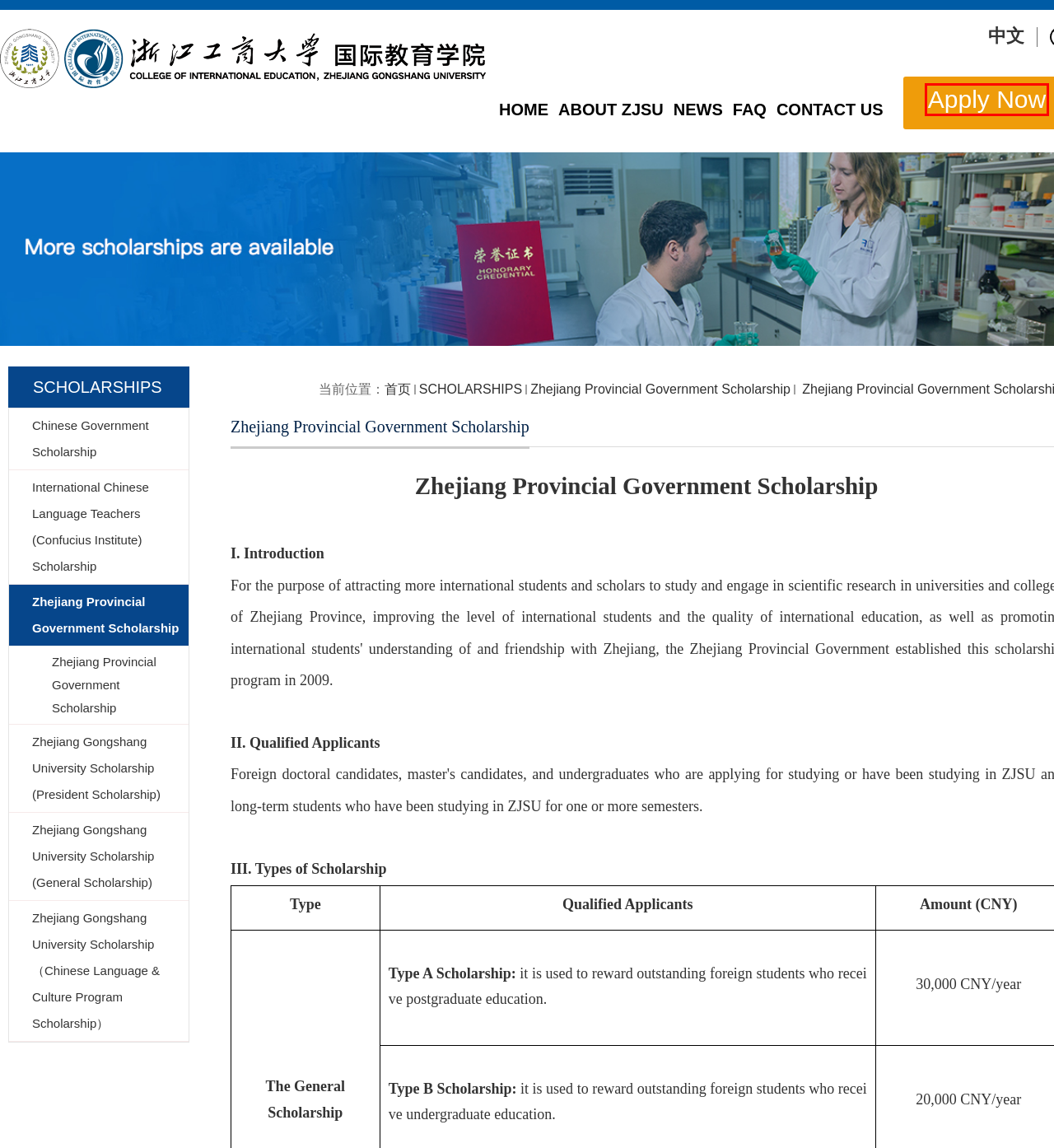Given a screenshot of a webpage with a red rectangle bounding box around a UI element, select the best matching webpage description for the new webpage that appears after clicking the highlighted element. The candidate descriptions are:
A. 国际交流与合作处
B. 博士生招生简章
C. 国际教育学院英文网
D. 硕士生招生简章
E. 本科生招生简章
F. 国际教育学院
G. Online Service Platform for International Students
H. 浙江工商大学教务处

G